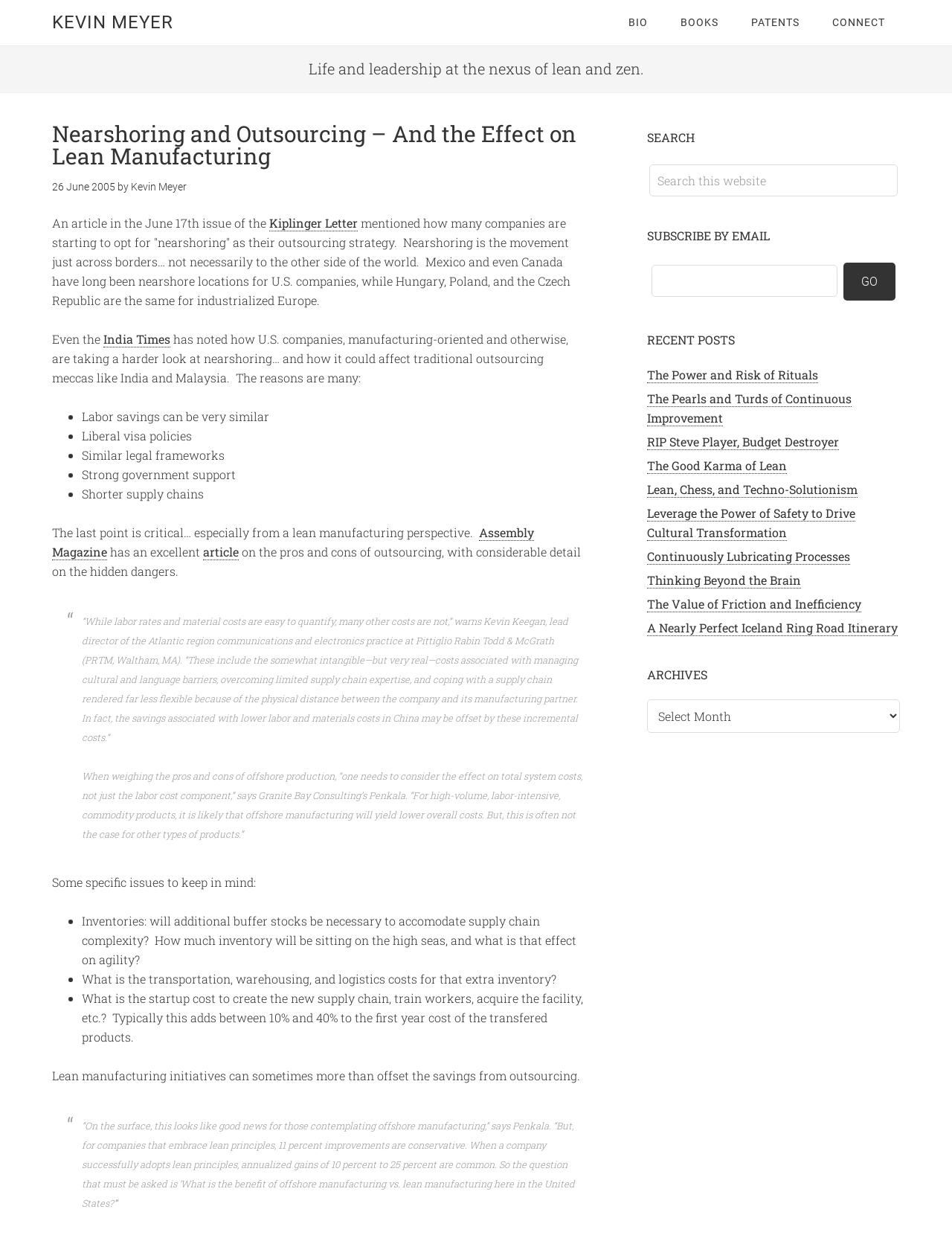Please identify the bounding box coordinates of the area that needs to be clicked to fulfill the following instruction: "Search this website."

[0.682, 0.133, 0.943, 0.158]